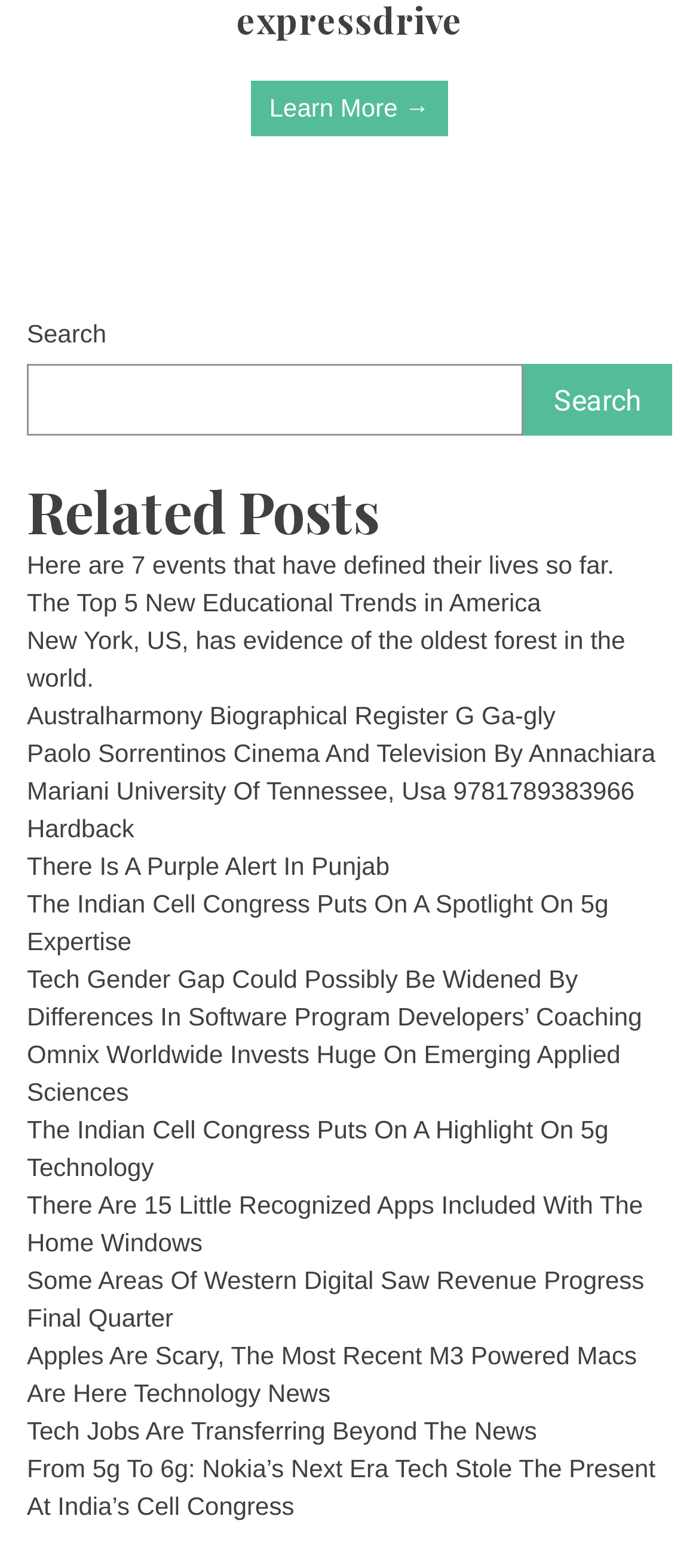Determine the bounding box coordinates for the element that should be clicked to follow this instruction: "Search for something". The coordinates should be given as four float numbers between 0 and 1, in the format [left, top, right, bottom].

[0.038, 0.232, 0.749, 0.277]